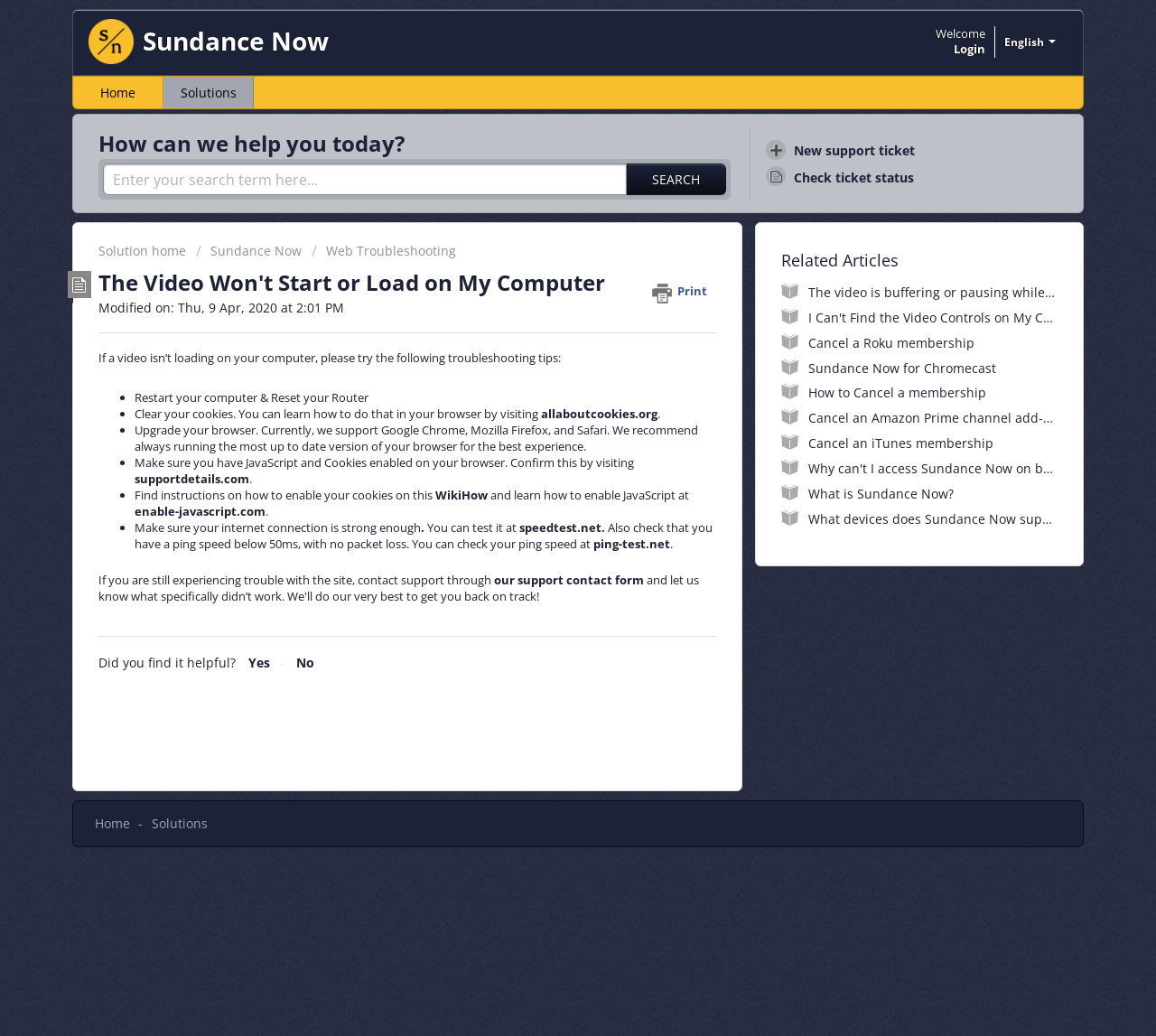Indicate the bounding box coordinates of the element that must be clicked to execute the instruction: "Click on the login button". The coordinates should be given as four float numbers between 0 and 1, i.e., [left, top, right, bottom].

[0.825, 0.039, 0.852, 0.054]